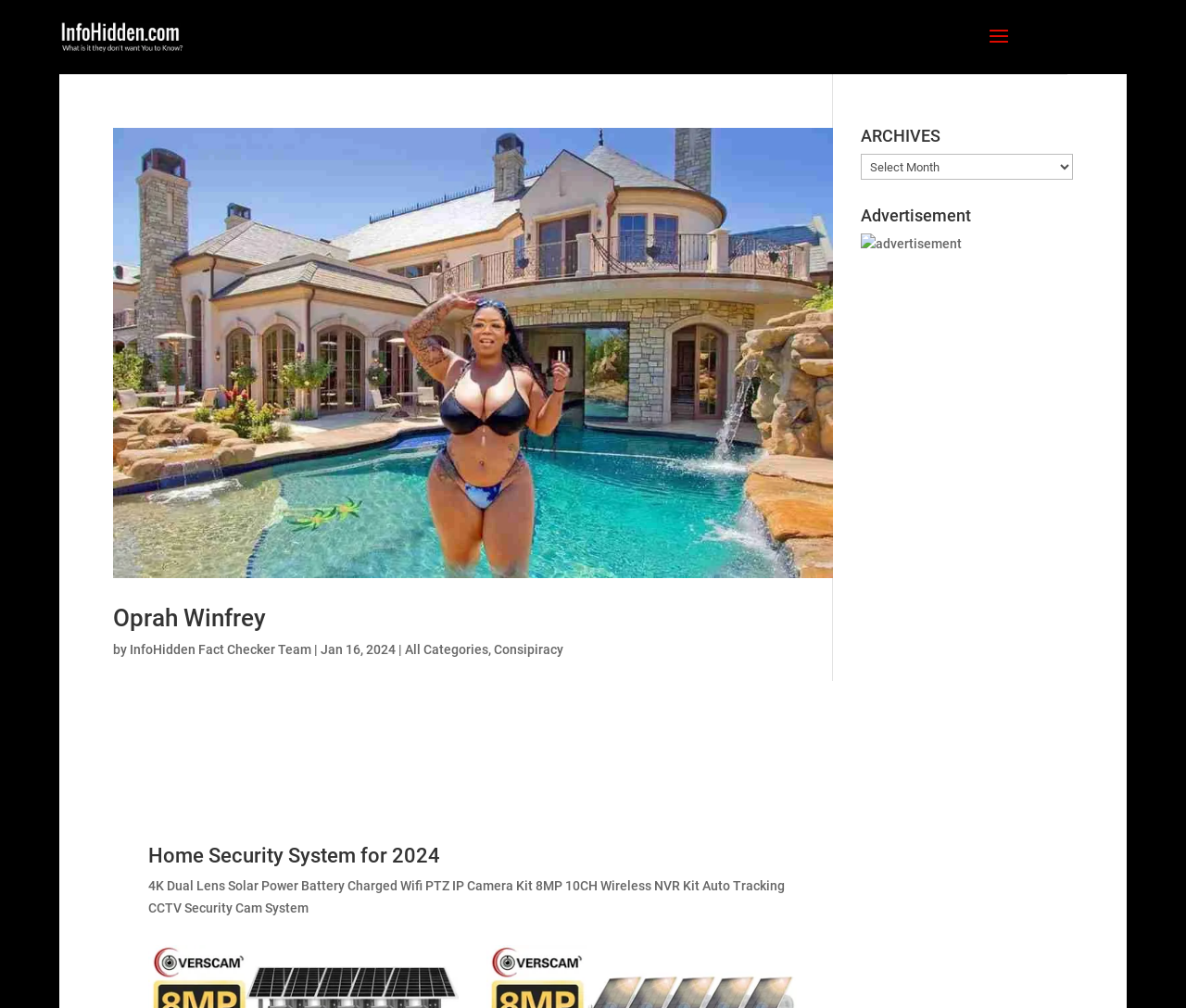Given the following UI element description: "alt="advertisement" title="advertisement"", find the bounding box coordinates in the webpage screenshot.

[0.726, 0.234, 0.811, 0.249]